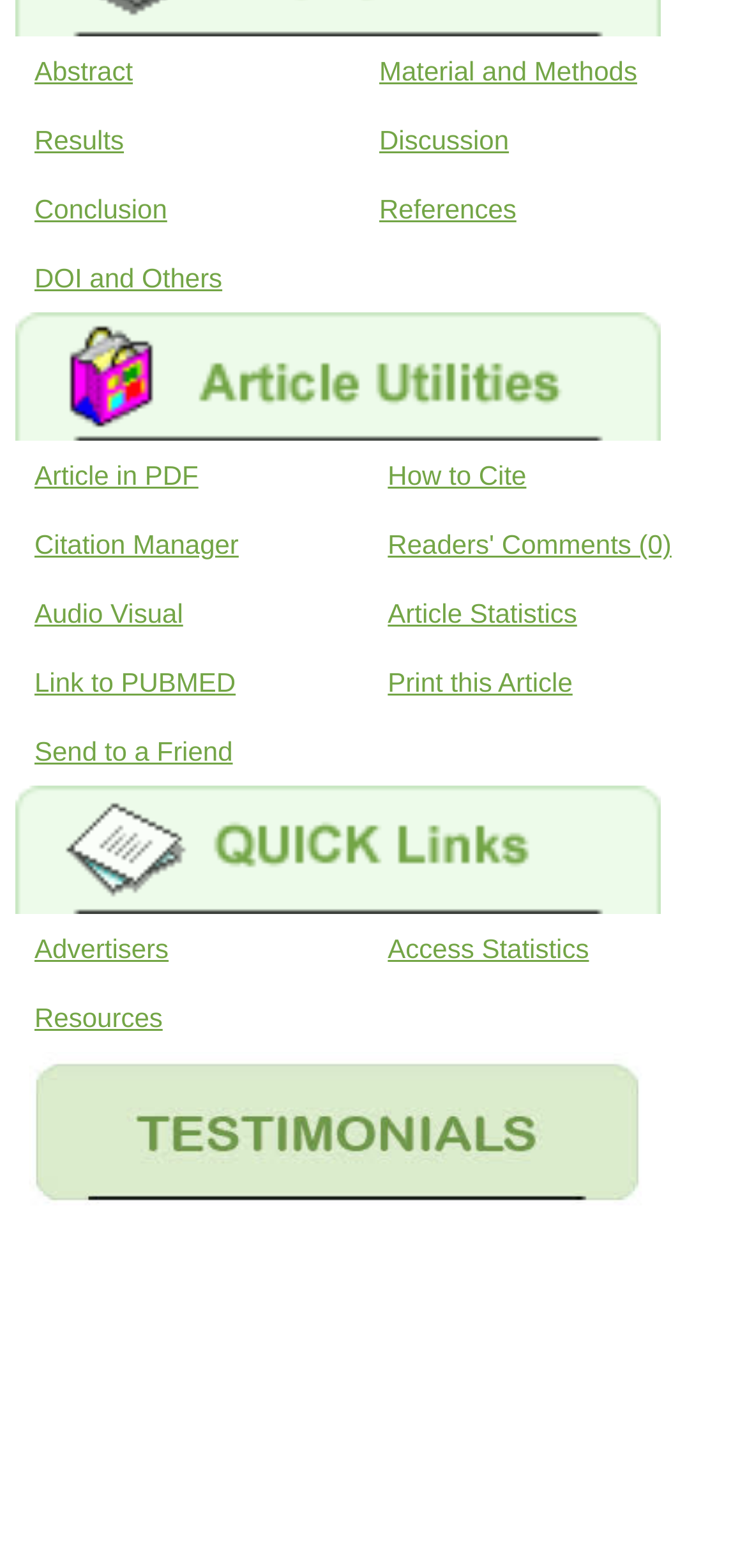Using the given description, provide the bounding box coordinates formatted as (top-left x, top-left y, bottom-right x, bottom-right y), with all values being floating point numbers between 0 and 1. Description: Results

[0.021, 0.067, 0.482, 0.111]